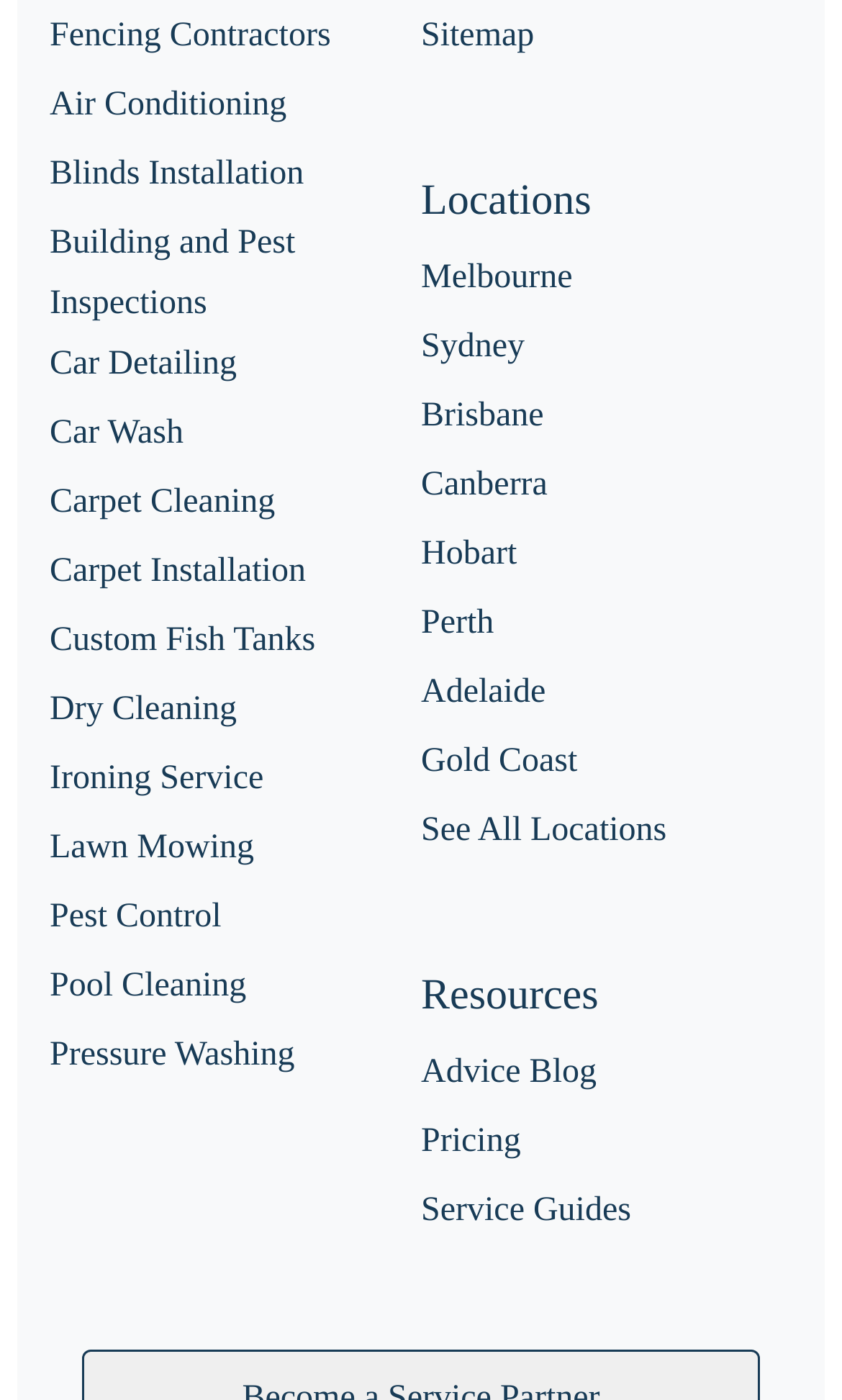Provide the bounding box coordinates for the area that should be clicked to complete the instruction: "Get a quote in Brisbane".

[0.5, 0.285, 0.646, 0.311]